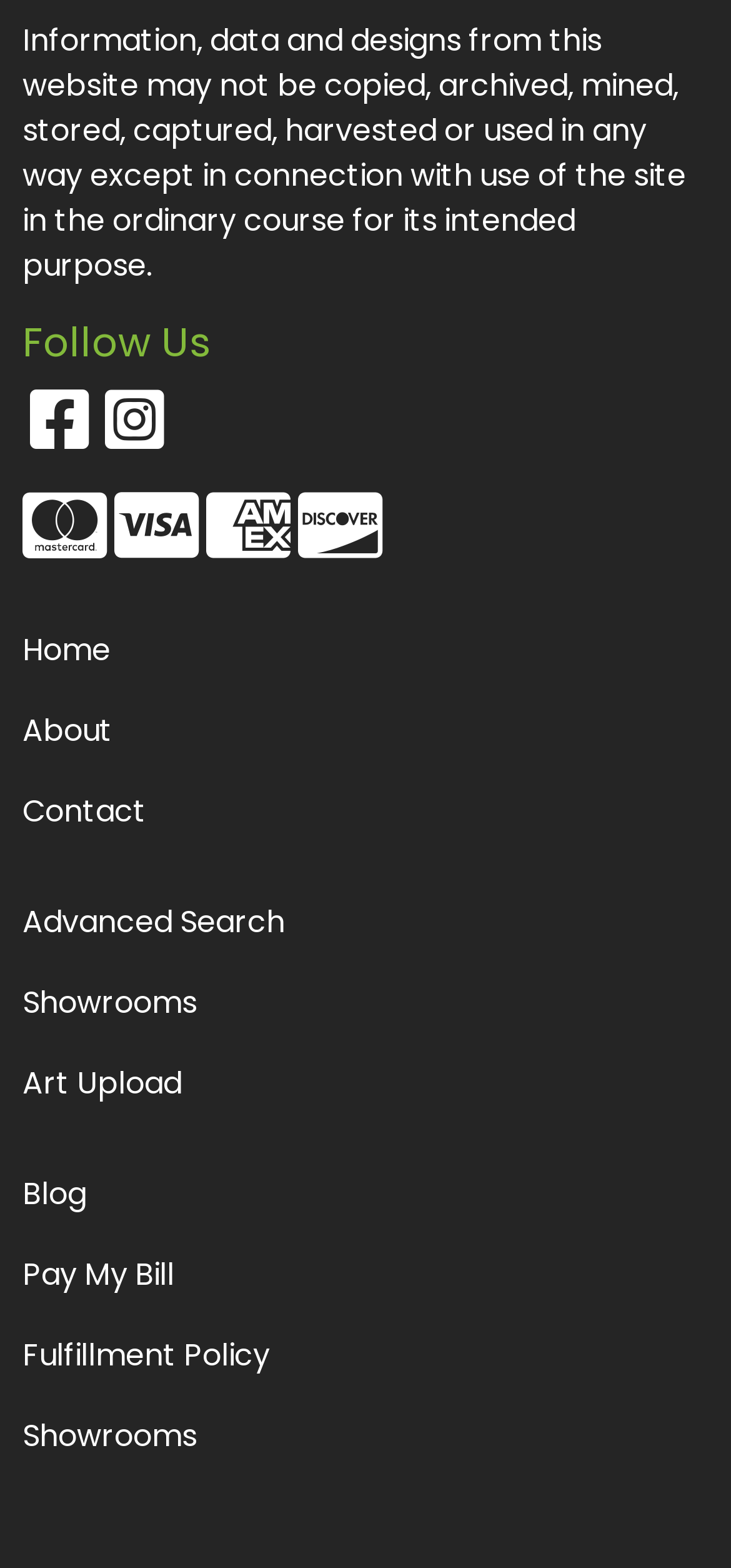Please specify the bounding box coordinates in the format (top-left x, top-left y, bottom-right x, bottom-right y), with all values as floating point numbers between 0 and 1. Identify the bounding box of the UI element described by: Blog

[0.031, 0.745, 0.969, 0.778]